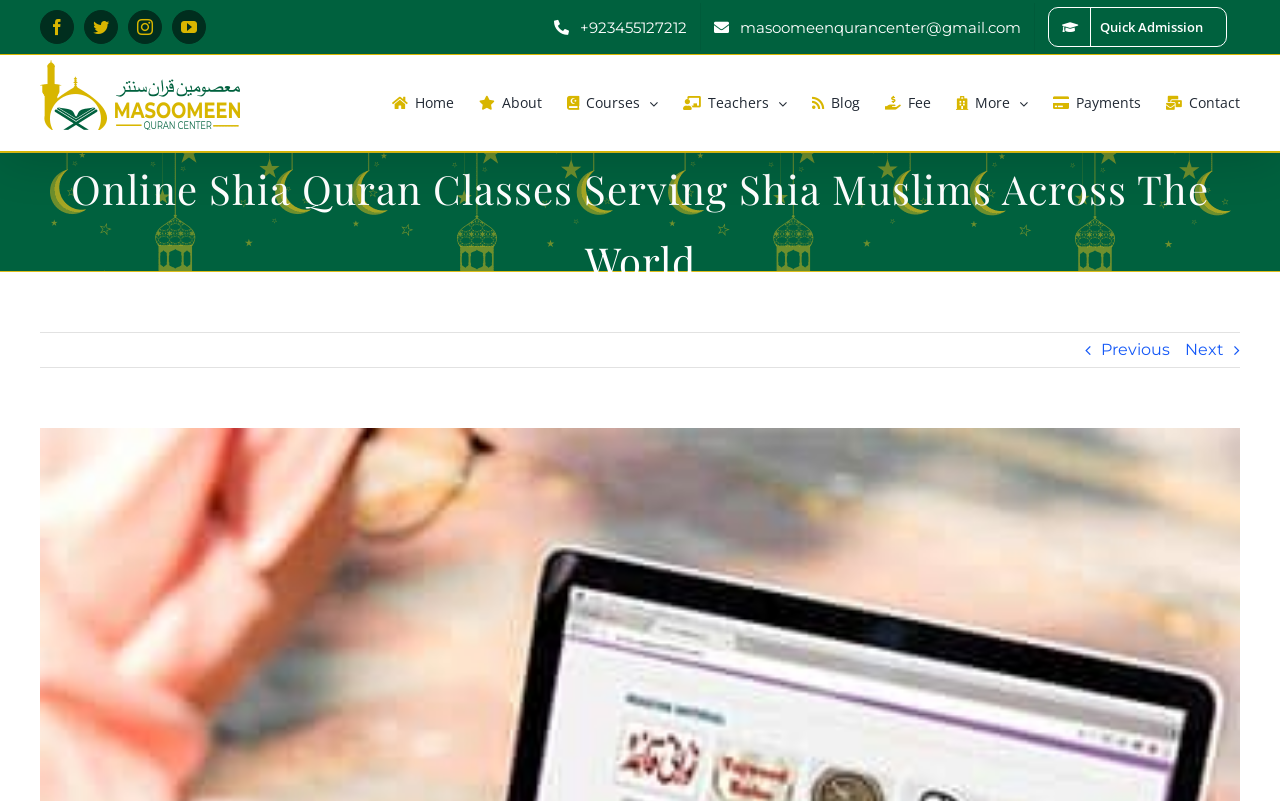What are the main menu items?
Please respond to the question with a detailed and well-explained answer.

I examined the main menu and found the following items: Home, About, Courses, Teachers, Blog, Fee, More, Payments, and Contact.